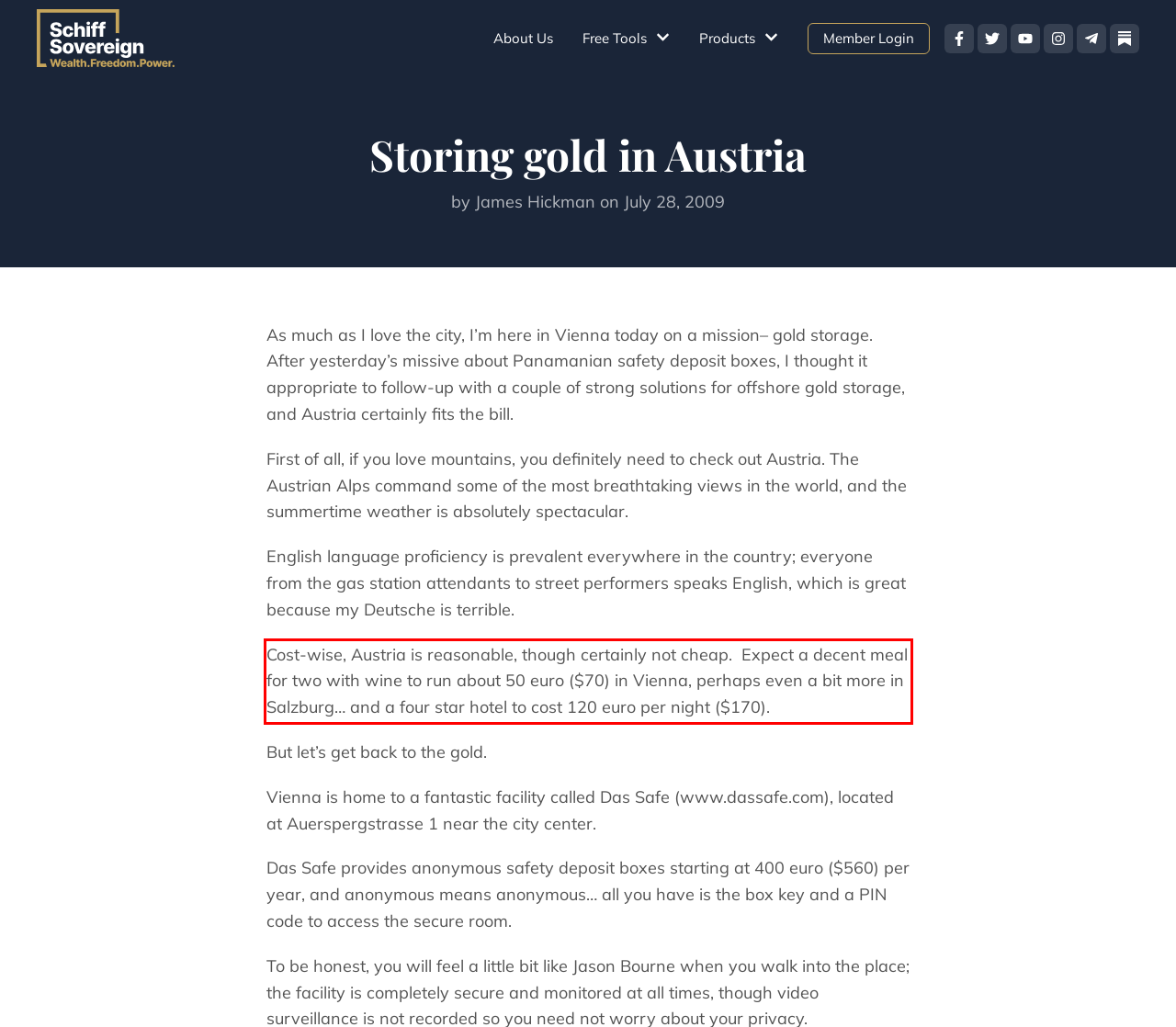You have a screenshot of a webpage with a UI element highlighted by a red bounding box. Use OCR to obtain the text within this highlighted area.

Cost-wise, Austria is reasonable, though certainly not cheap. Expect a decent meal for two with wine to run about 50 euro ($70) in Vienna, perhaps even a bit more in Salzburg… and a four star hotel to cost 120 euro per night ($170).